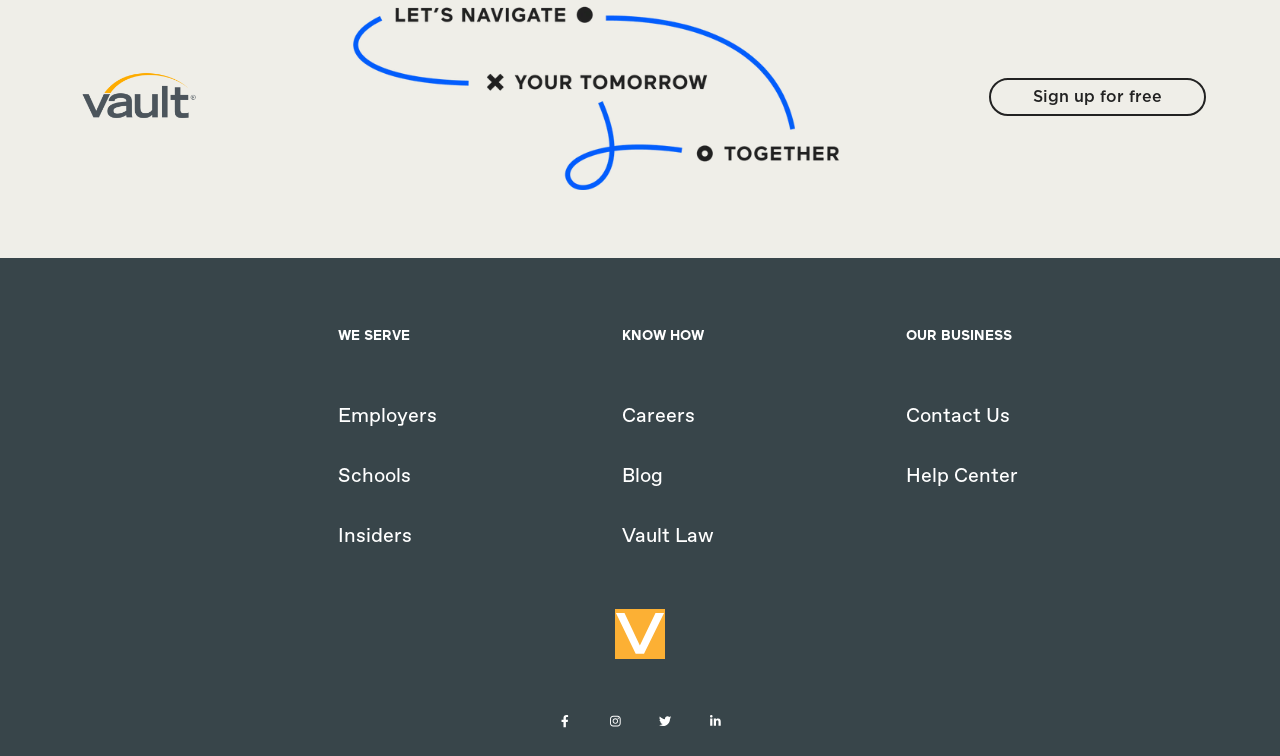What is the text above the 'Careers' link?
Based on the screenshot, provide a one-word or short-phrase response.

KNOW HOW